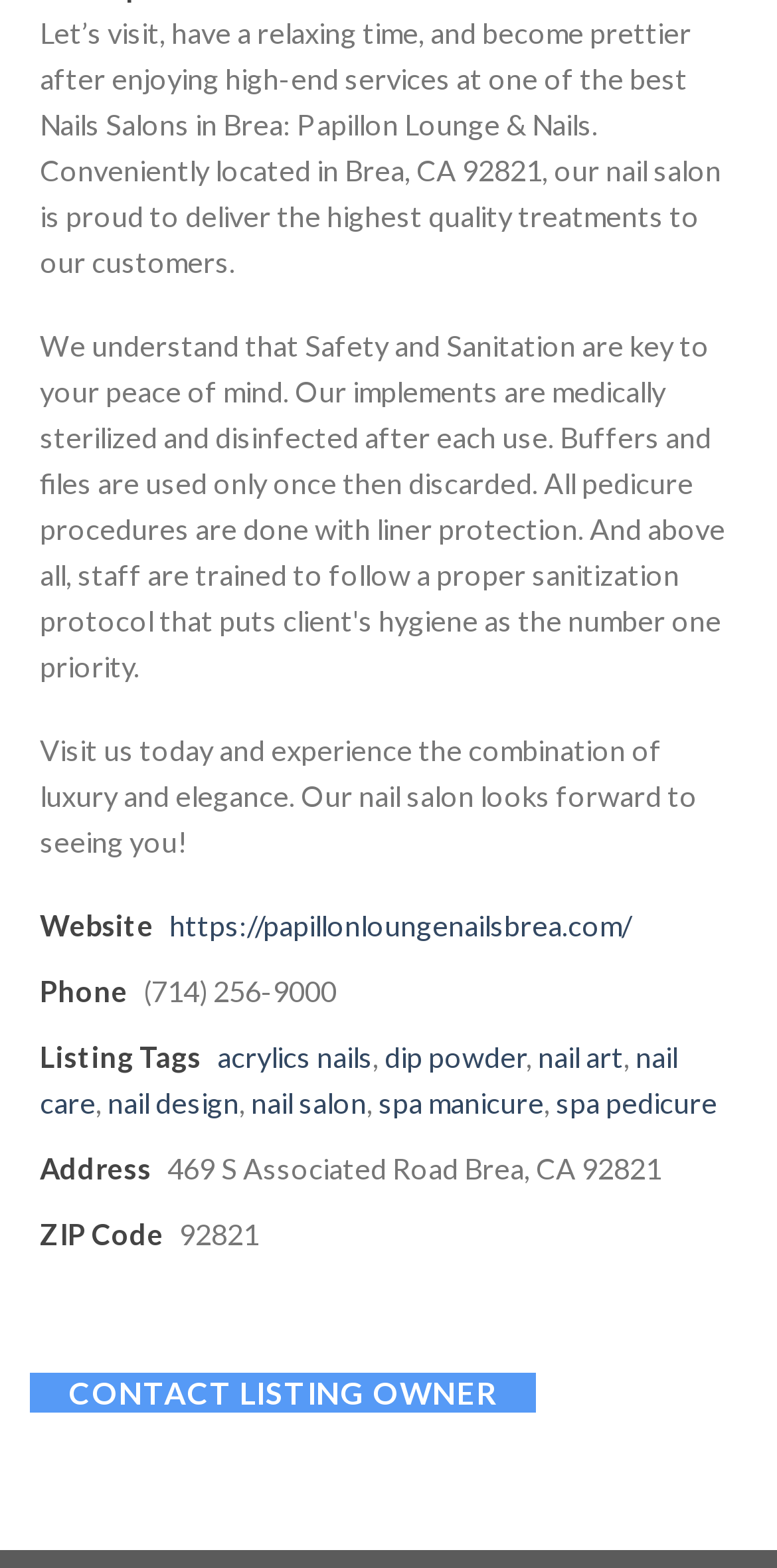Based on the element description: "nail design", identify the UI element and provide its bounding box coordinates. Use four float numbers between 0 and 1, [left, top, right, bottom].

[0.138, 0.692, 0.308, 0.714]